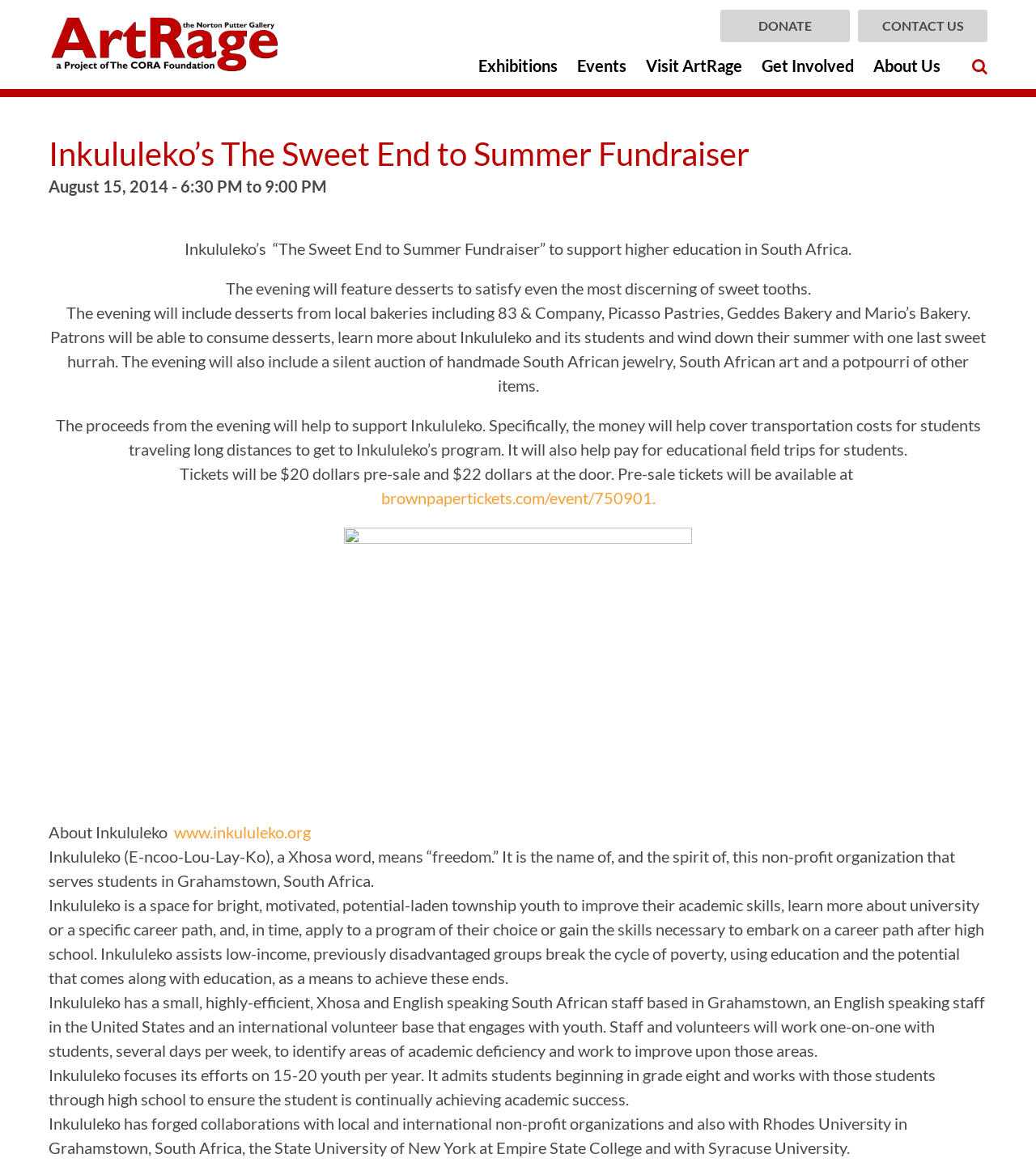Determine the coordinates of the bounding box that should be clicked to complete the instruction: "Buy tickets from brownpapertickets.com". The coordinates should be represented by four float numbers between 0 and 1: [left, top, right, bottom].

[0.368, 0.415, 0.632, 0.432]